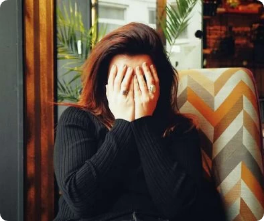What is the atmosphere in the background?
Refer to the image and offer an in-depth and detailed answer to the question.

The background of the image suggests a welcoming atmosphere, which is created by the soft lighting and hints of greenery, likely from nearby plants, that evoke a sense of comfort and tranquility.